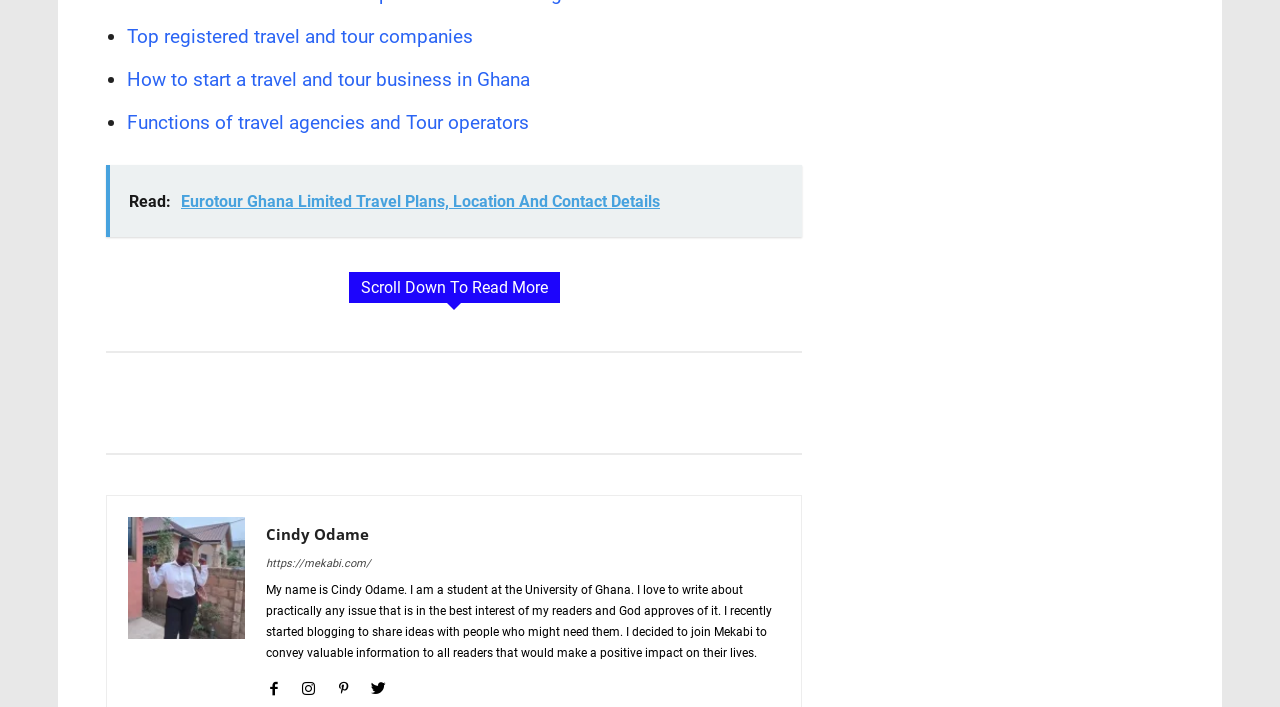Please identify the bounding box coordinates of the area that needs to be clicked to fulfill the following instruction: "Click on 'Top registered travel and tour companies'."

[0.099, 0.035, 0.37, 0.068]